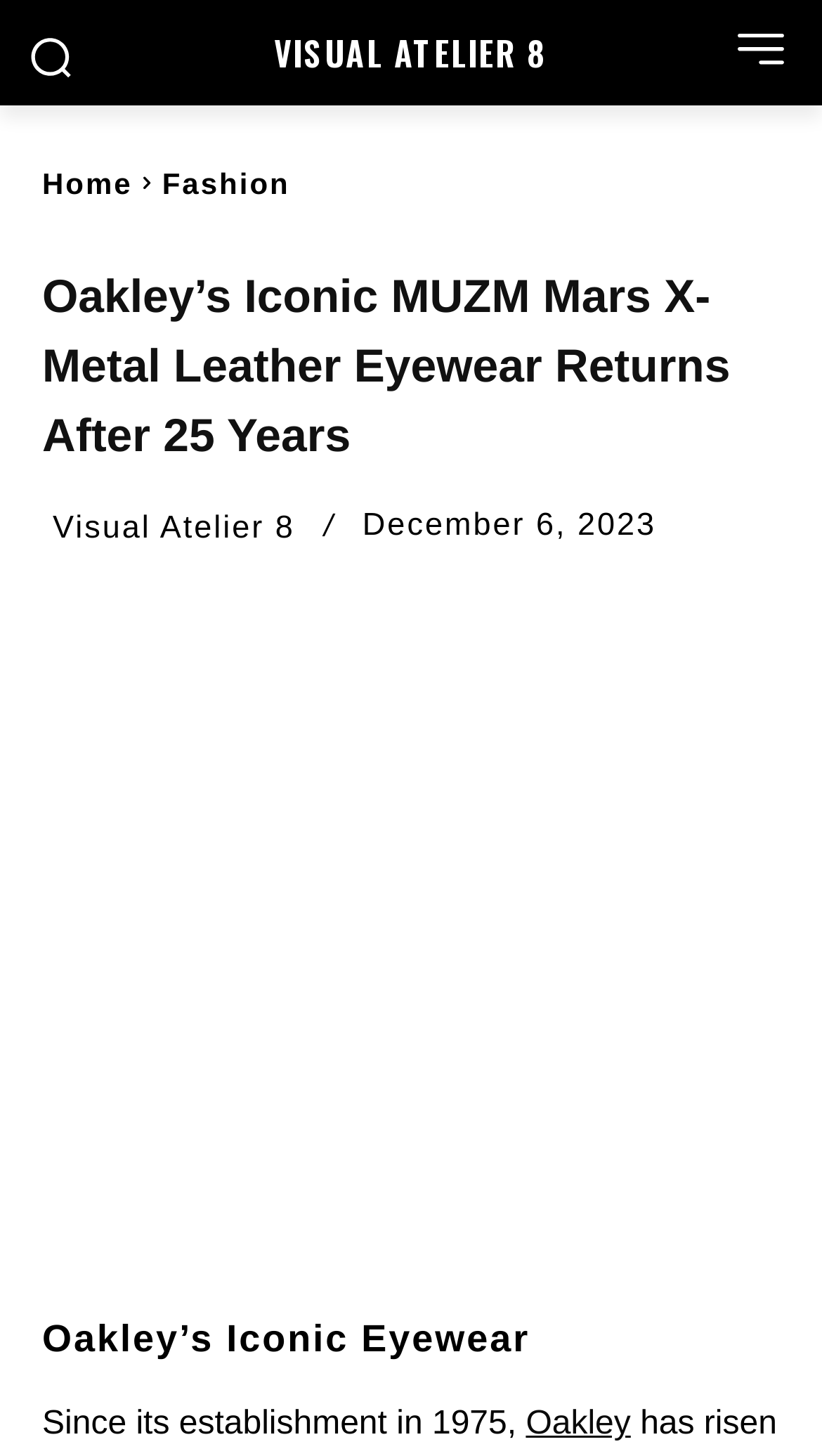Determine the bounding box coordinates of the clickable region to carry out the instruction: "View the 'Oakley's Iconic MUZM Mars X-Metal Leather Eyewear Returns After 25 Years' image".

[0.051, 0.545, 0.949, 0.882]